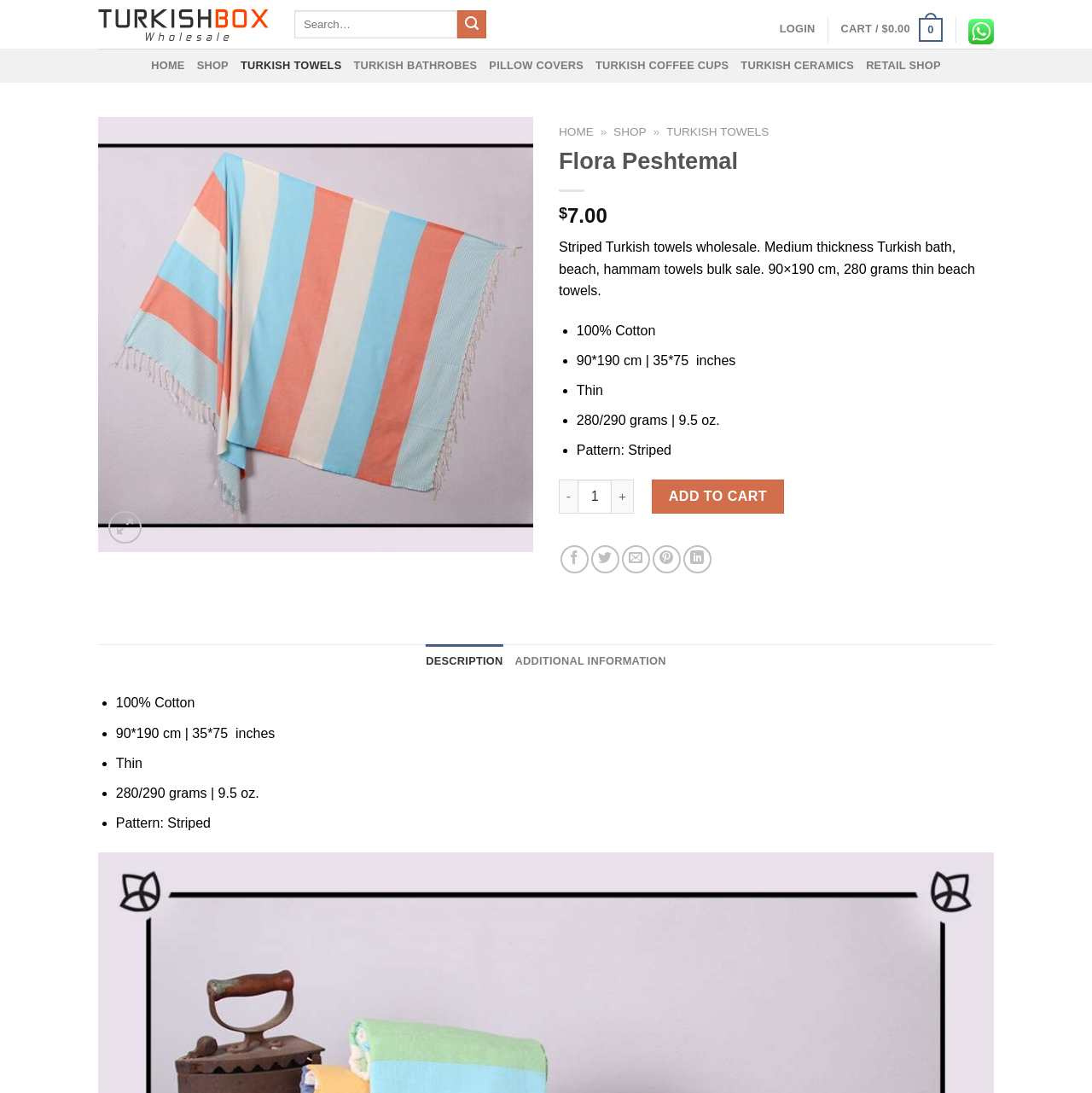Determine the bounding box coordinates for the element that should be clicked to follow this instruction: "View shopping cart". The coordinates should be given as four float numbers between 0 and 1, in the format [left, top, right, bottom].

[0.77, 0.005, 0.863, 0.049]